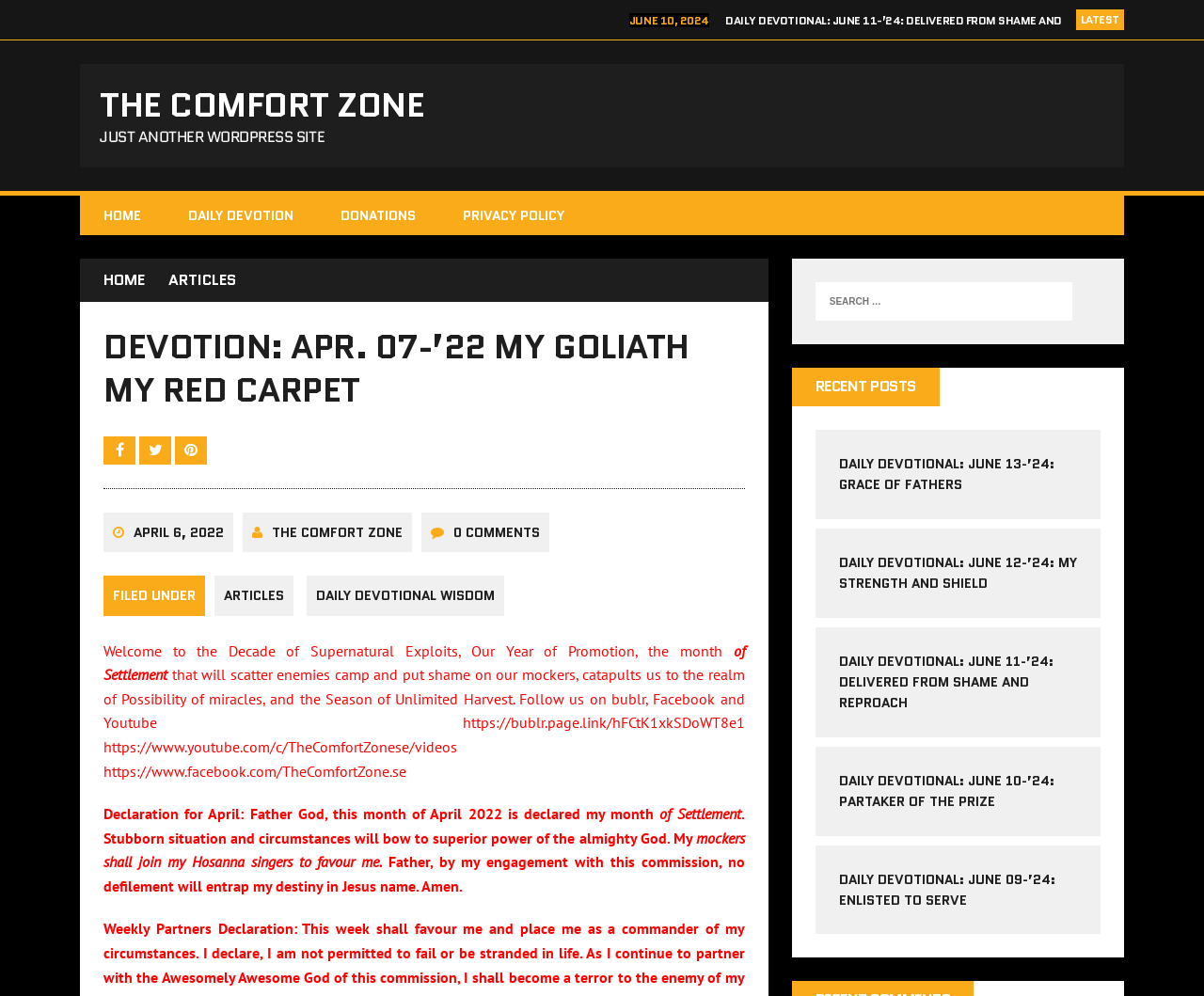Specify the bounding box coordinates of the area to click in order to follow the given instruction: "Click on the 'HOME' link."

[0.086, 0.206, 0.117, 0.225]